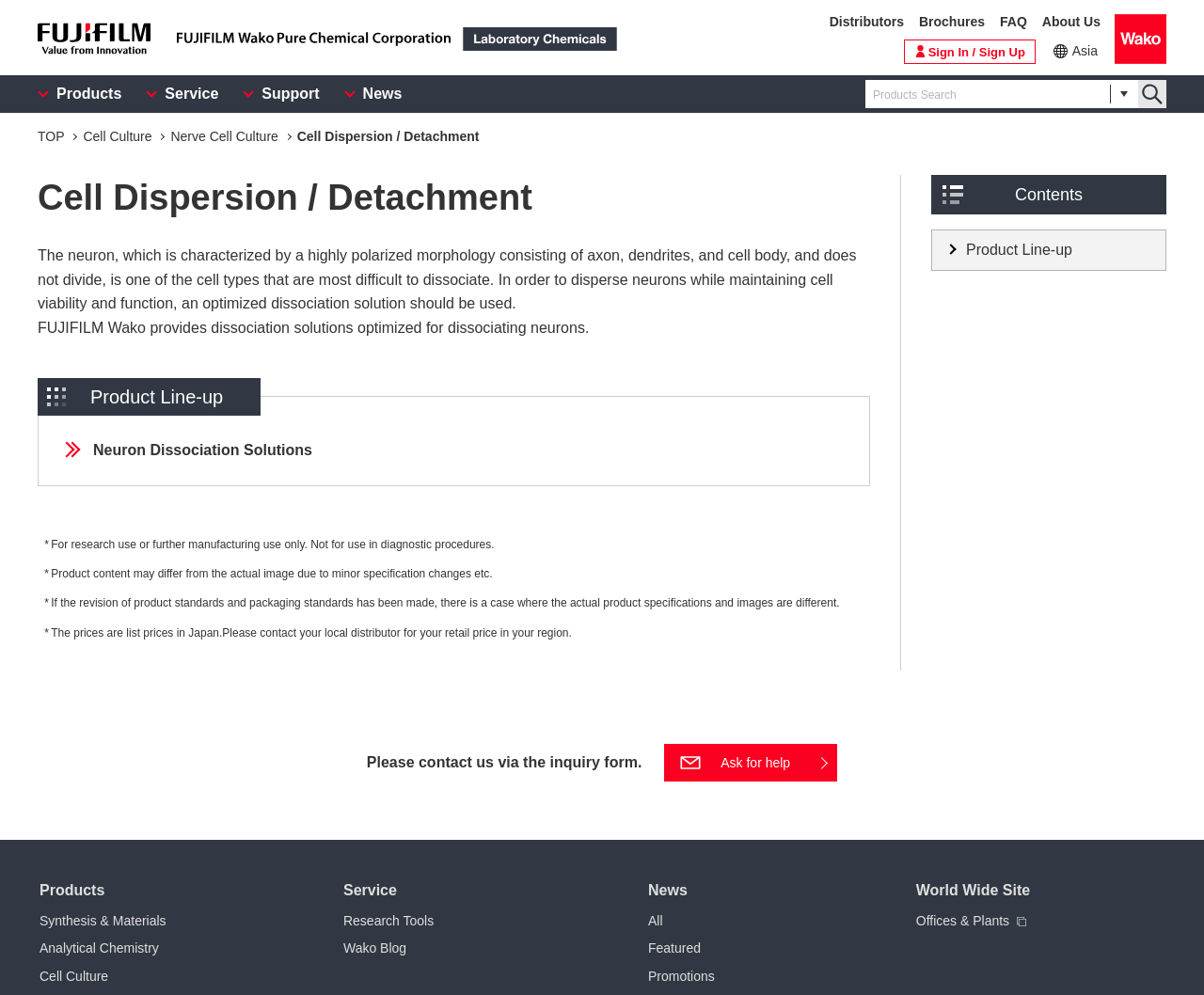Provide the bounding box coordinates for the UI element that is described by this text: "Go to EA Journals". The coordinates should be in the form of four float numbers between 0 and 1: [left, top, right, bottom].

None